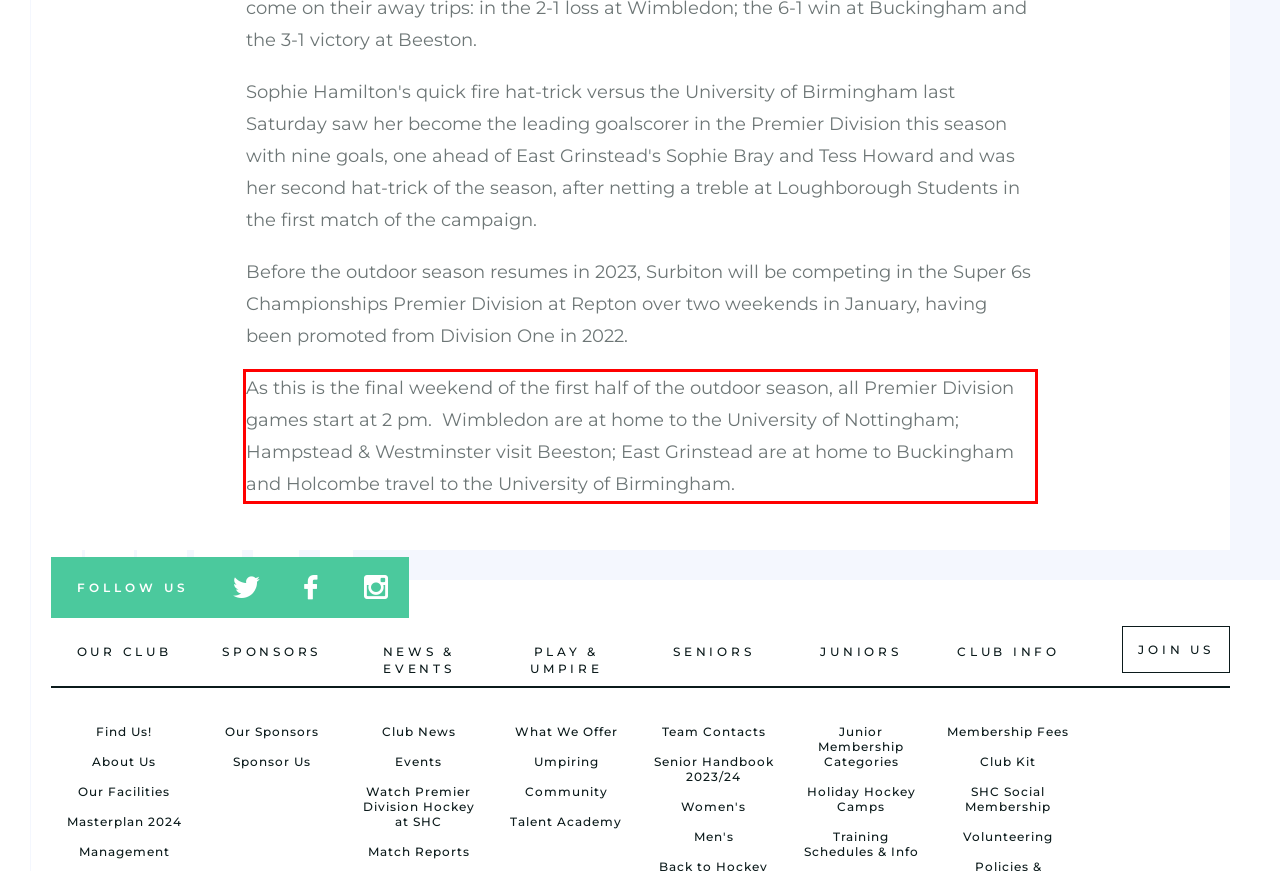Please identify and extract the text content from the UI element encased in a red bounding box on the provided webpage screenshot.

As this is the final weekend of the first half of the outdoor season, all Premier Division games start at 2 pm. Wimbledon are at home to the University of Nottingham; Hampstead & Westminster visit Beeston; East Grinstead are at home to Buckingham and Holcombe travel to the University of Birmingham.